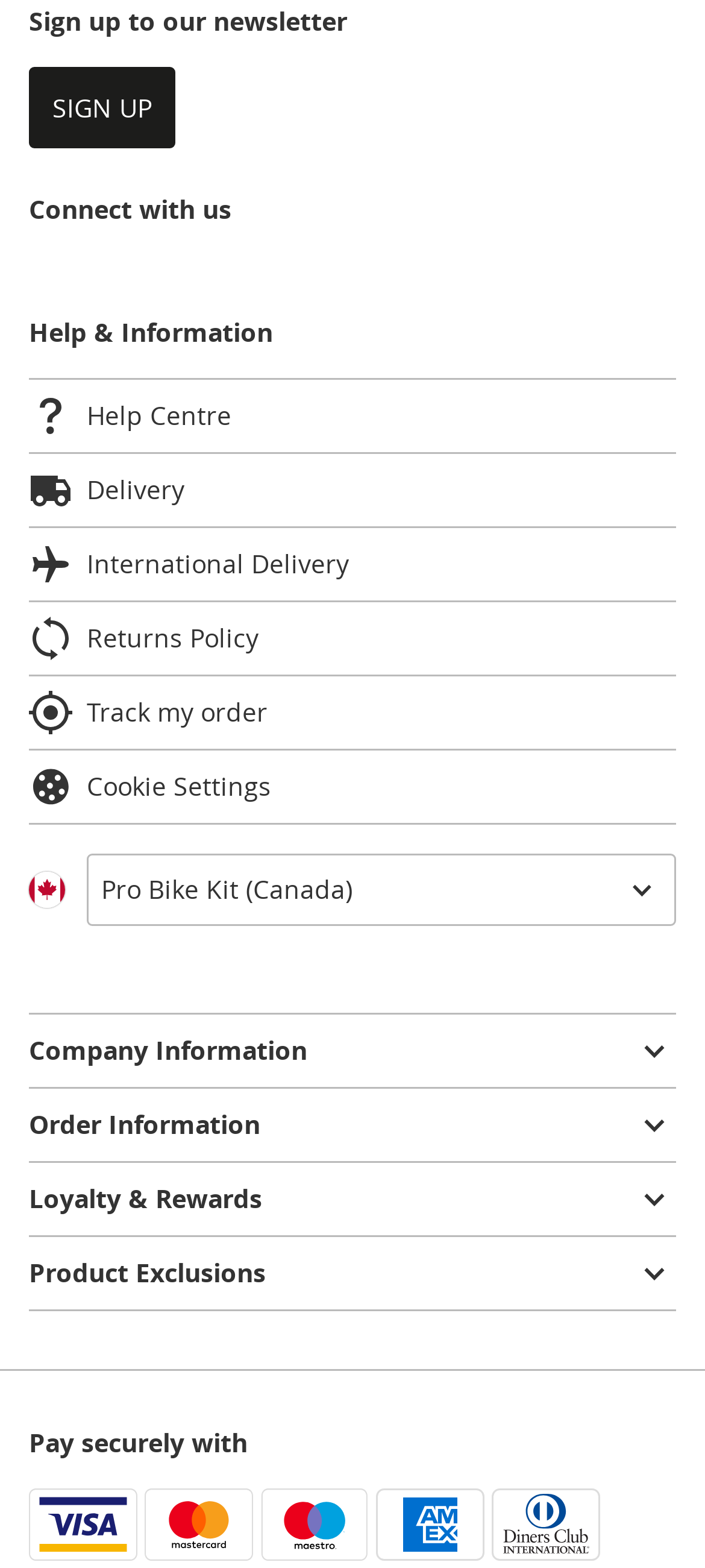Bounding box coordinates should be provided in the format (top-left x, top-left y, bottom-right x, bottom-right y) with all values between 0 and 1. Identify the bounding box for this UI element: Terms & Conditions

[0.041, 0.778, 0.959, 0.798]